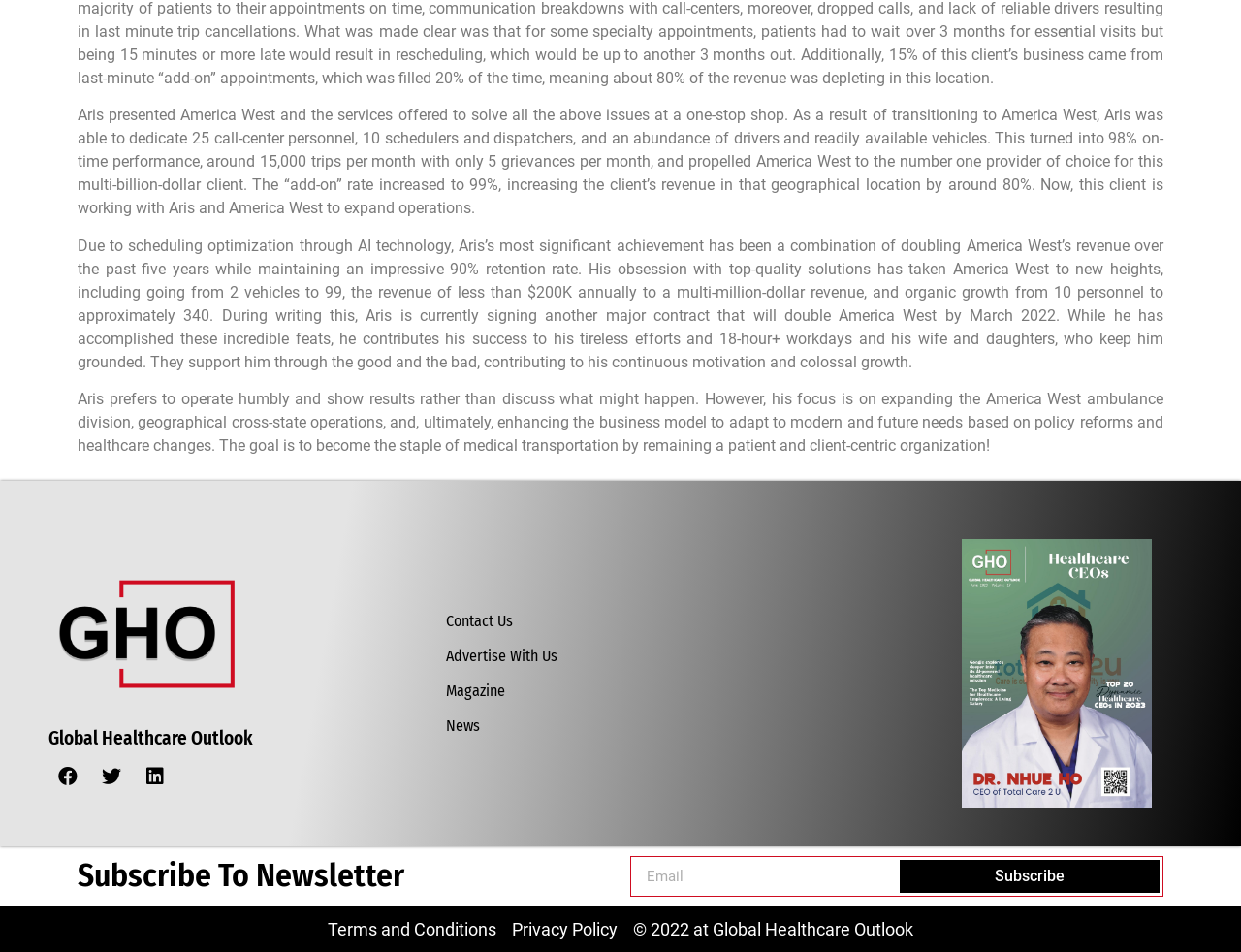Please determine the bounding box coordinates for the UI element described as: "parent_node: Email name="form_fields[email]" placeholder="Email"".

[0.509, 0.901, 0.723, 0.941]